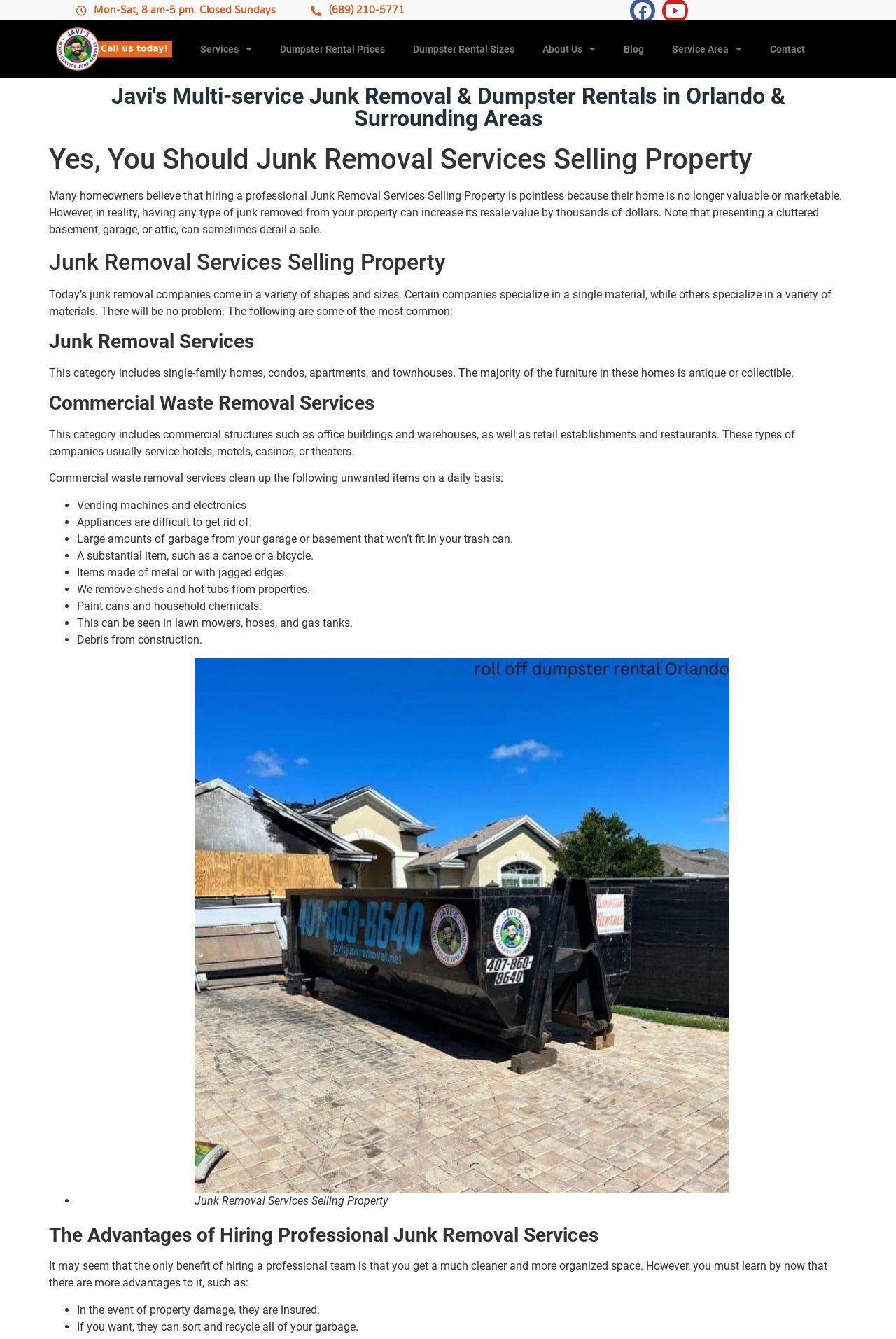Please reply to the following question with a single word or a short phrase:
What type of properties do junk removal services cater to?

Single-family homes, condos, etc.